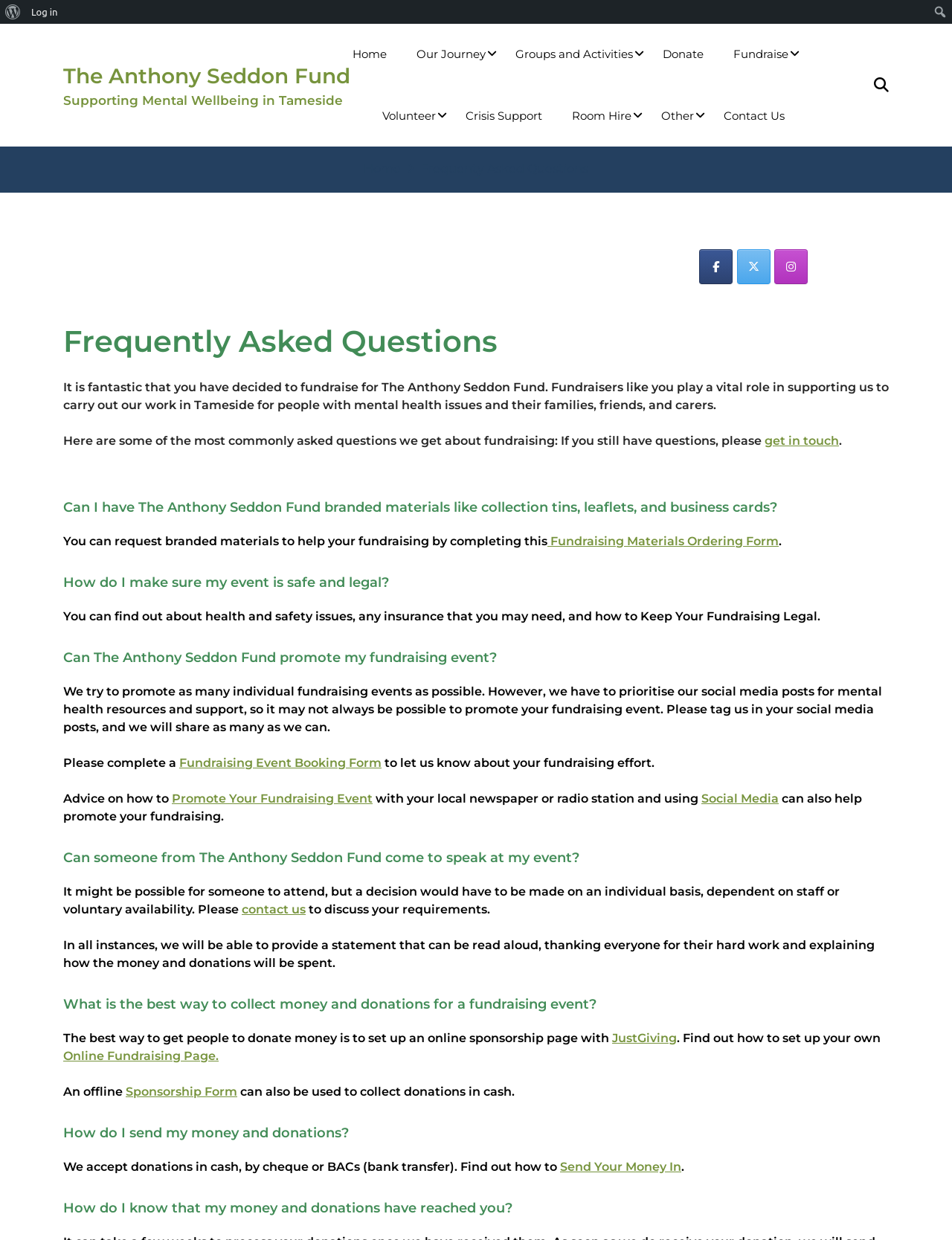Provide a brief response in the form of a single word or phrase:
How do I know that my money and donations have reached The Anthony Seddon Fund?

Find out how to Send Your Money In